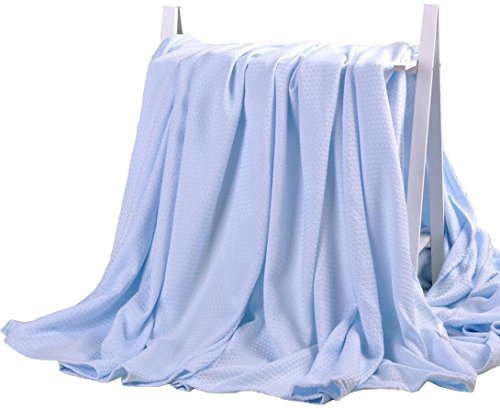Create a detailed narrative for the image.

The image features a DANGTOP Air Conditioning Cool Blanket, crafted from bamboo microfiber, which is designed for year-round comfort. The blanket showcases a soothing light blue color and is draped elegantly over a white frame, highlighting its soft, breathable texture. It measures 79 inches by 91 inches, making it suitable for adult and teen use, but not recommended for queen or king-sized beds. This thin quilt is ideal for hot sleepers, featuring moisture-wicking properties that help maintain a comfortable body temperature throughout the night. Its ultra-soft fabric feels luxurious against the skin, resembling silk, providing a cozy layer for sleeping, cuddling, or even as a lightweight air conditioning blanket during warmer nights.